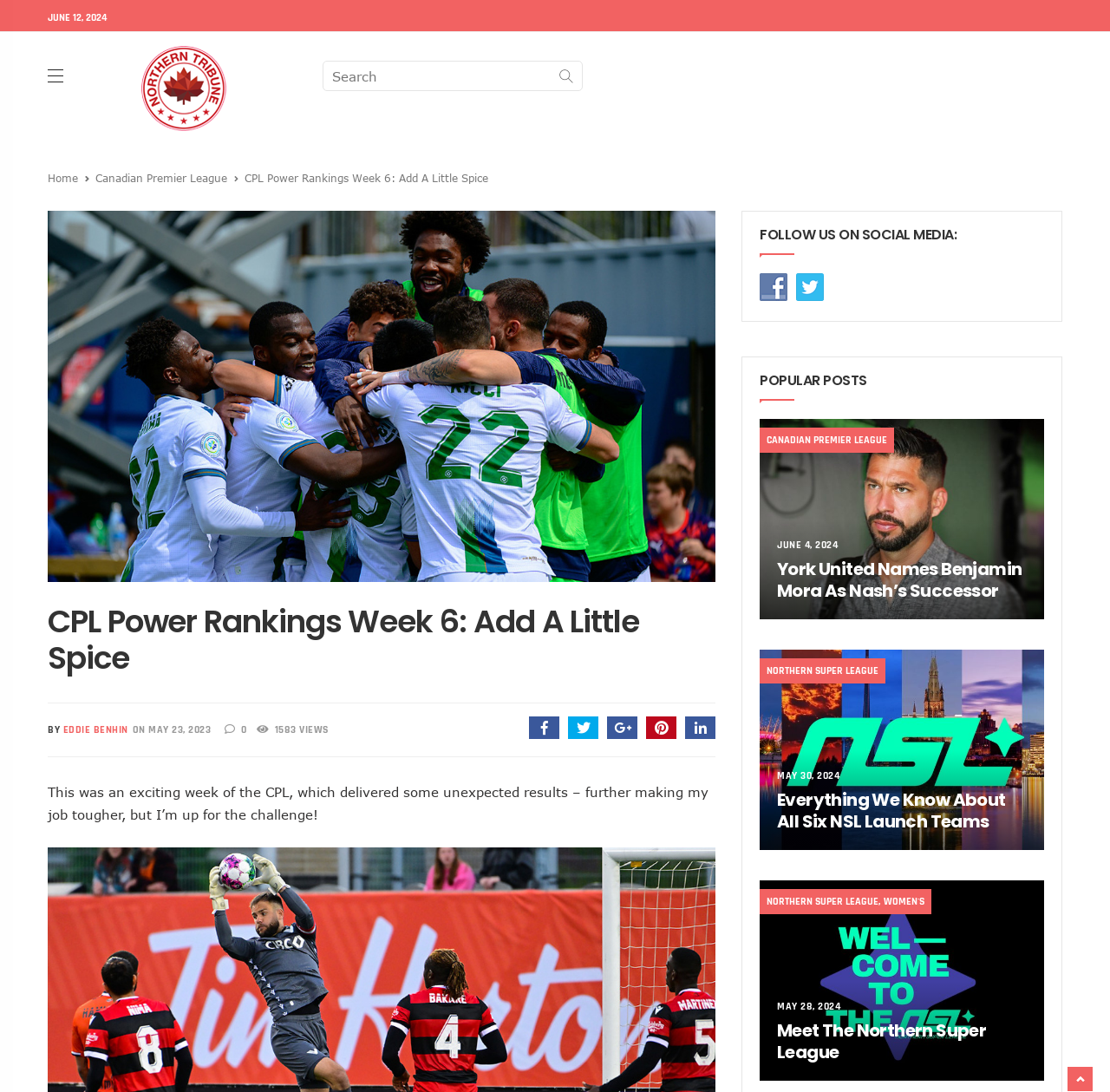Detail the various sections and features present on the webpage.

This webpage appears to be a sports news article from the Northern Tribune, specifically focusing on the Canadian Premier League (CPL) Power Rankings Week 6. 

At the top of the page, there is a logo on the left side, accompanied by a search bar and a button on the right side. Below the logo, there are navigation links to the "Home" and "Canadian Premier League" sections. 

The main article title, "CPL Power Rankings Week 6: Add A Little Spice", is prominently displayed, along with an image of York United Celebration. 

The article's author, Eddie Benhin, and the publication date, May 23, 2023, are mentioned below the title. There is also an indication of 1583 views and several social media links. 

The article's content begins with a brief introduction, discussing the exciting week of CPL and its unexpected results. 

On the right side of the page, there is a section titled "FOLLOW US ON SOCIAL MEDIA", with links to Facebook and Twitter. Below this section, there is a "POPULAR POSTS" section, featuring two articles with headings, publication dates, and brief summaries. The articles are about York United naming a new coach and information about the Northern Super League launch teams. 

At the very bottom of the page, there is a link to an unknown destination.